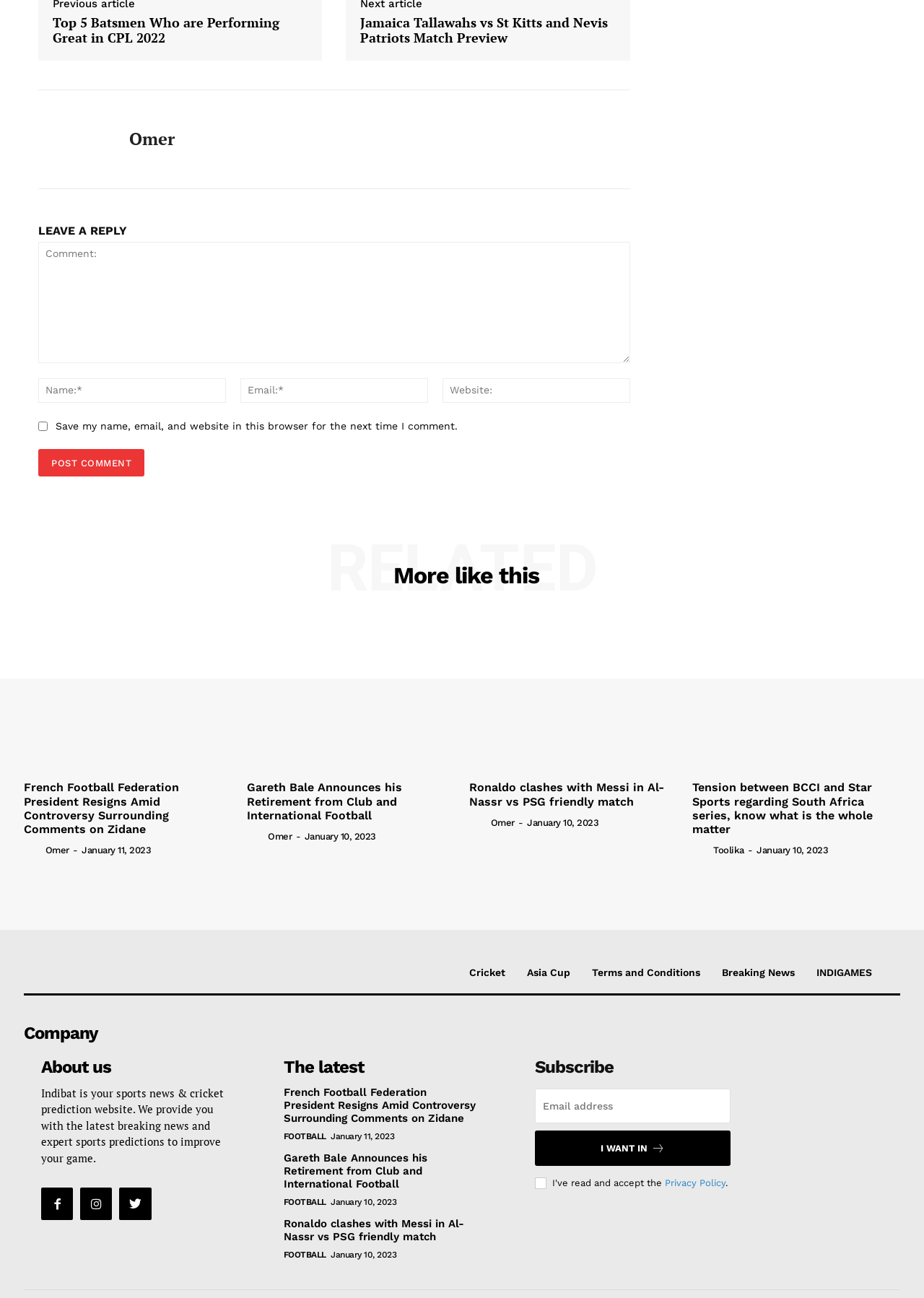Give a one-word or short phrase answer to this question: 
What is the purpose of the website?

Sports news and cricket prediction